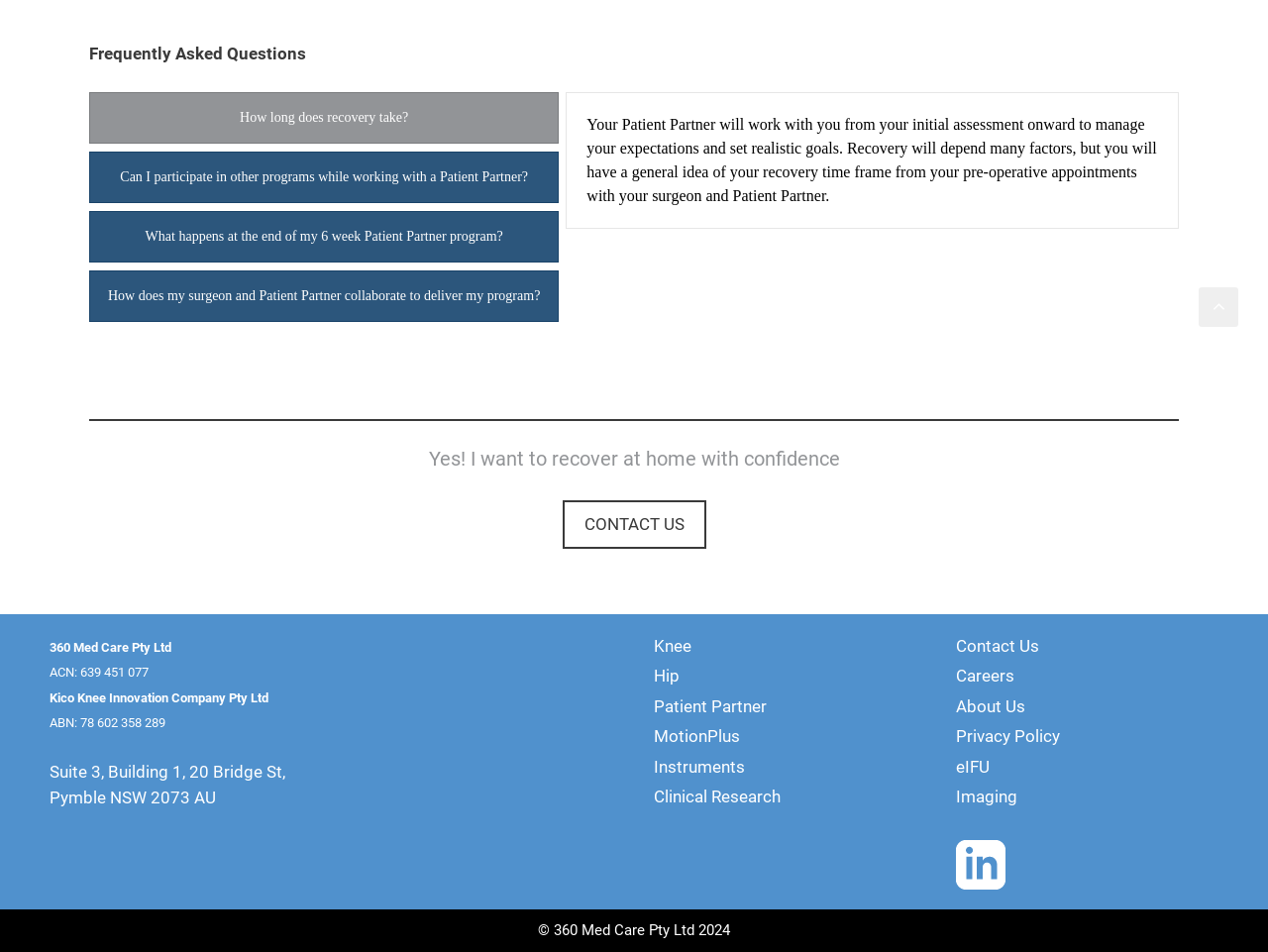Please answer the following question using a single word or phrase: 
What is the company name mentioned at the bottom of the webpage?

360 Med Care Pty Ltd